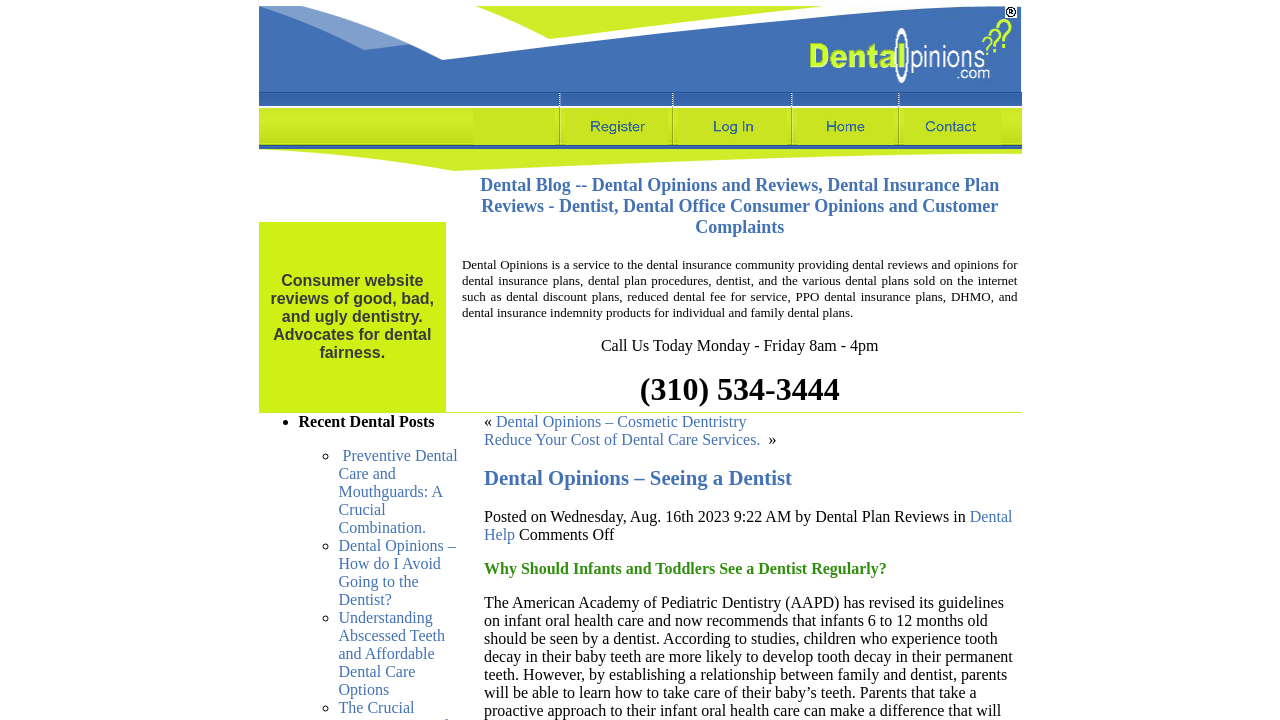Identify the bounding box of the HTML element described here: "parent_node: Twitter". Provide the coordinates as four float numbers between 0 and 1: [left, top, right, bottom].

None